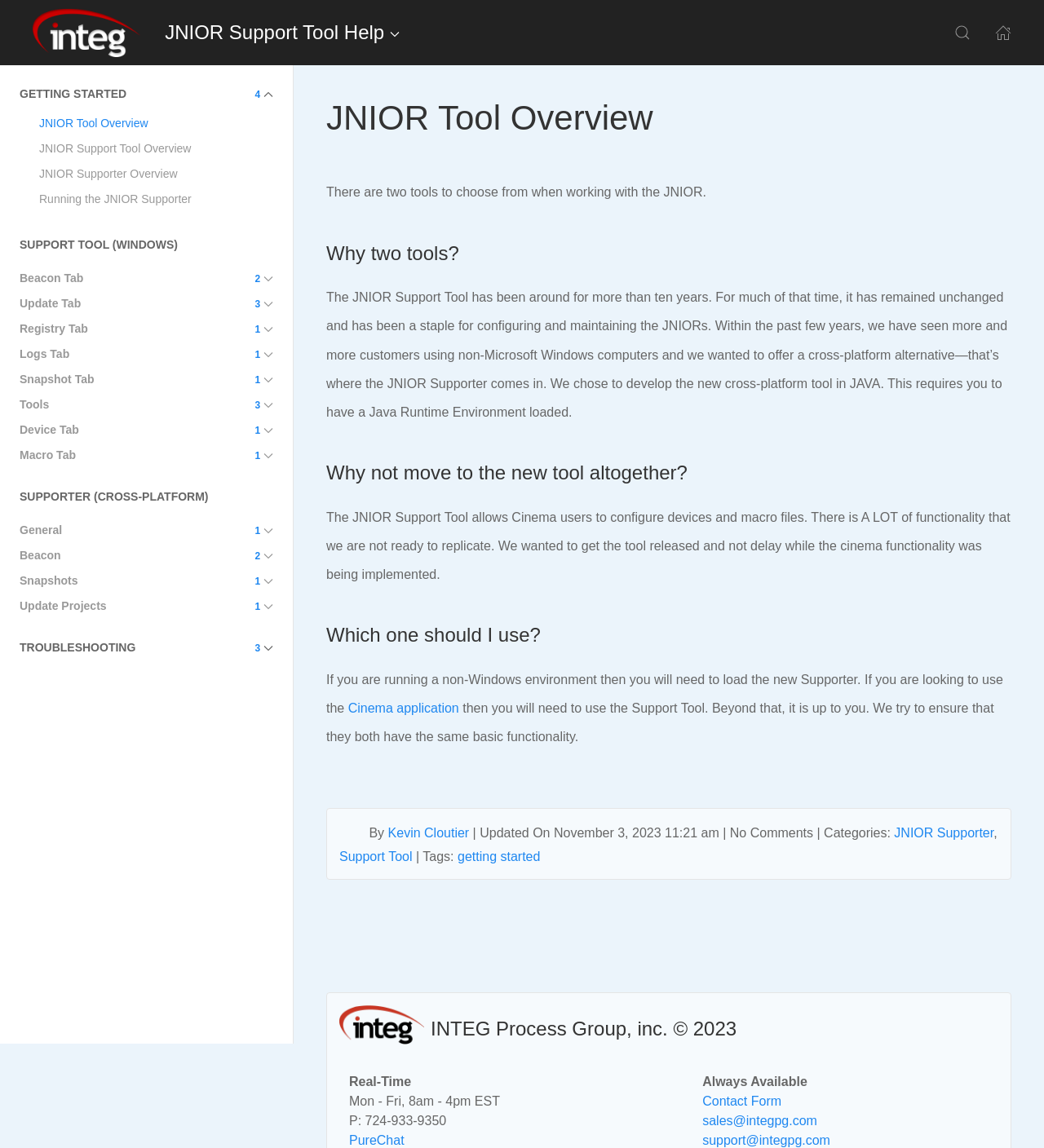Determine the bounding box coordinates of the element's region needed to click to follow the instruction: "Click on JNIOR Support Tool Help". Provide these coordinates as four float numbers between 0 and 1, formatted as [left, top, right, bottom].

[0.158, 0.018, 0.383, 0.038]